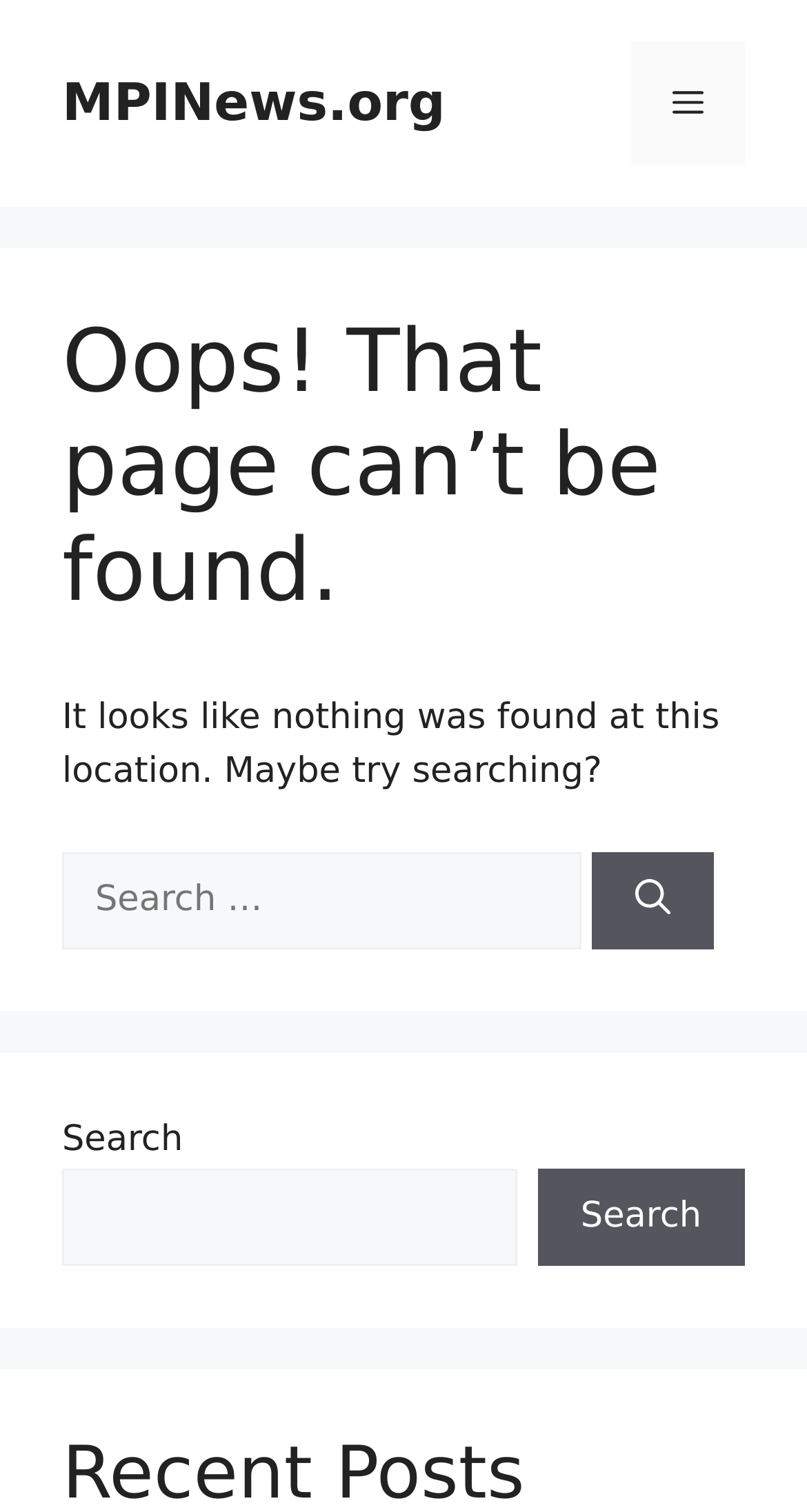Determine the bounding box coordinates for the HTML element described here: "MPINews.org".

[0.077, 0.048, 0.552, 0.088]